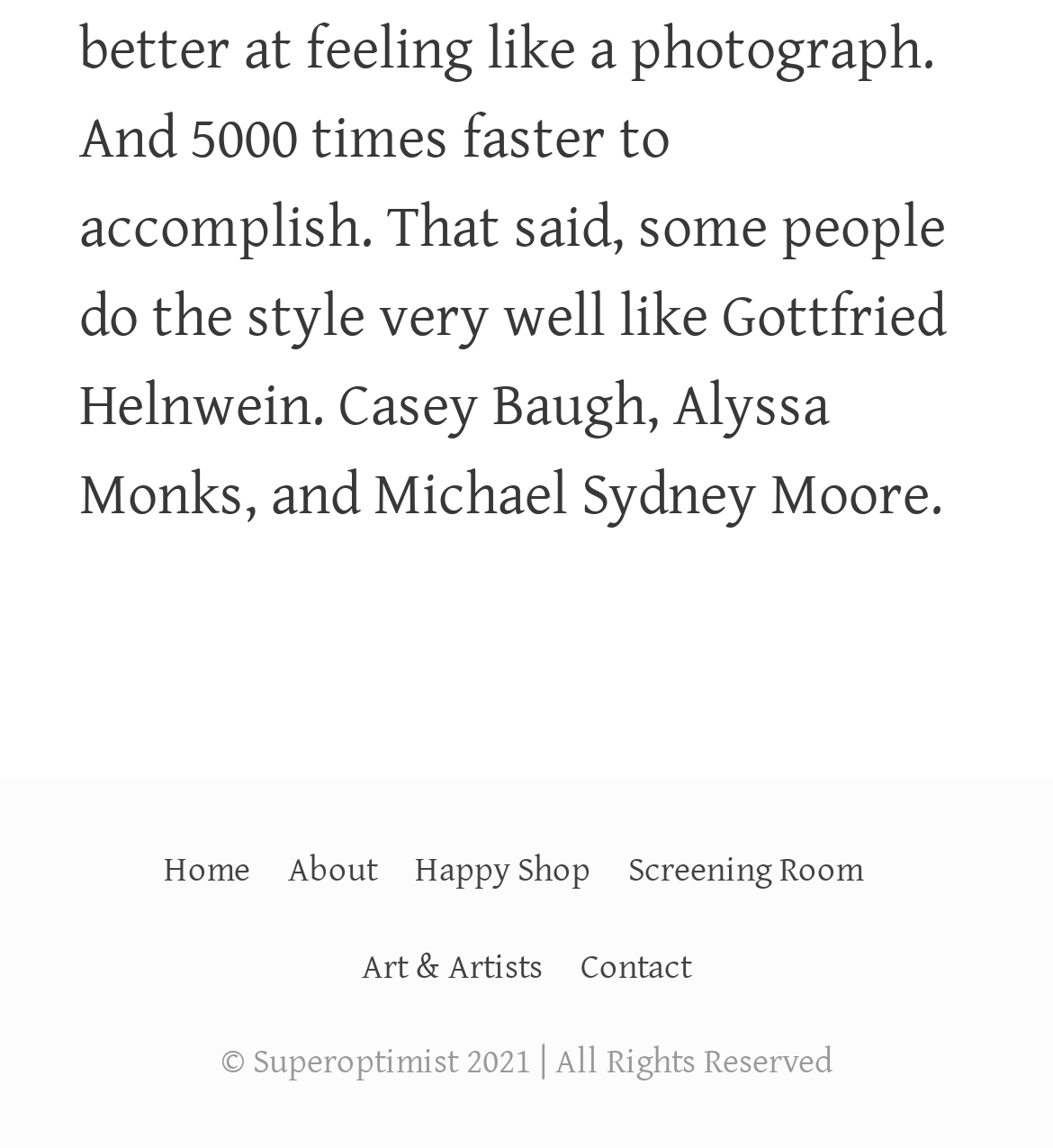What is the copyright information?
Based on the screenshot, provide your answer in one word or phrase.

Superoptimist 2021